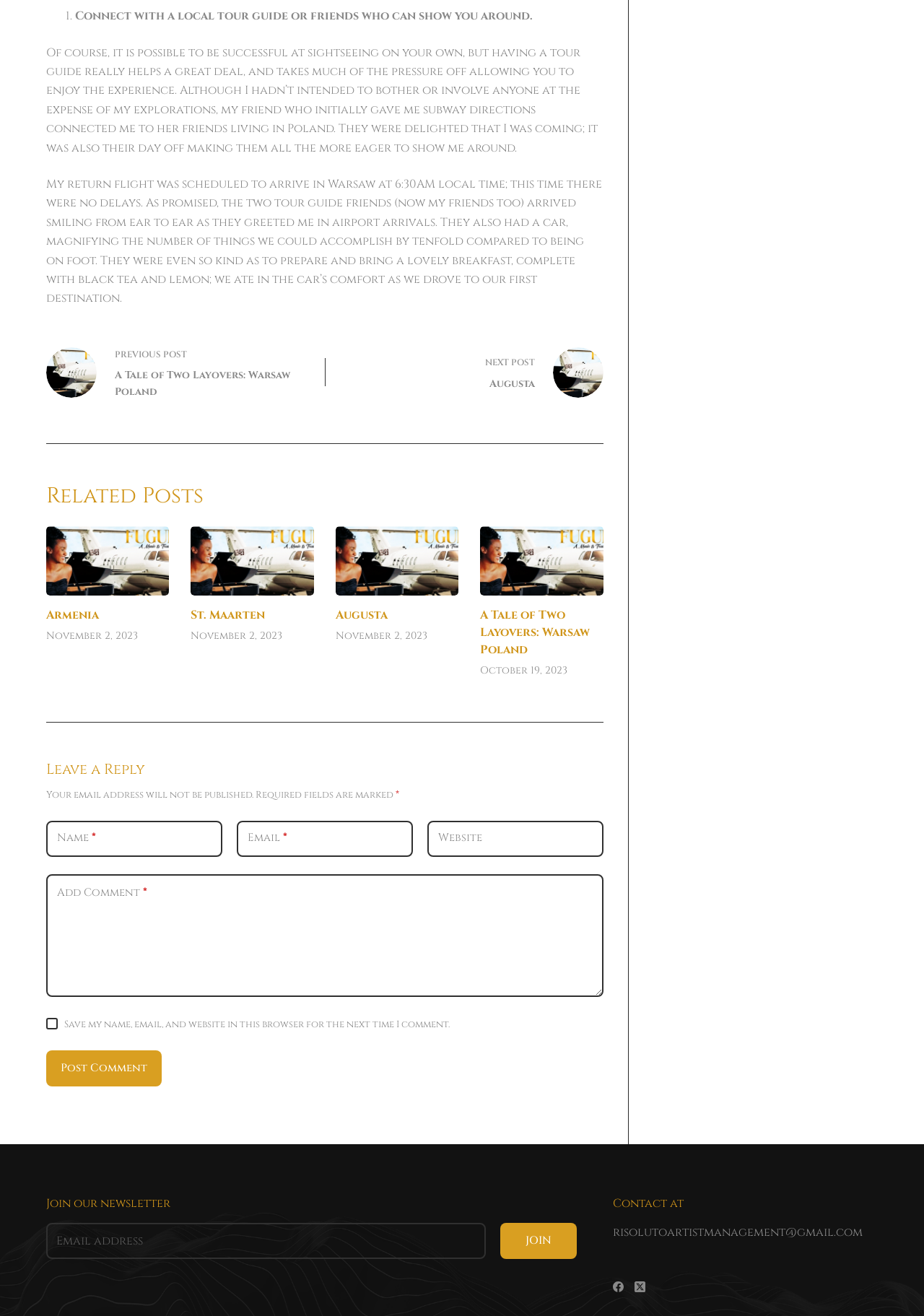What is the author's experience with tour guides?
Please use the image to provide a one-word or short phrase answer.

Positive